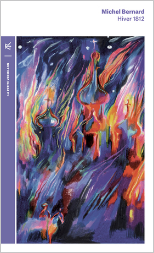Craft a descriptive caption that covers all aspects of the image.

The image features the cover of "Hiver 1812," a novel by Michel Bernard. The captivating artwork showcases vibrant, swirling colors, predominantly in hues of blue, purple, and fiery orange, depicting a mystical scene reminiscent of a winter landscape. The striking illustration hints at dramatic themes, possibly alluding to historical events or emotional depth within the narrative. The author's name, Michel Bernard, is prominently displayed at the top, with the title "Hiver 1812" elegantly positioned below. This visually dynamic cover is designed to intrigue readers, inviting them into the world crafted by Bernard.